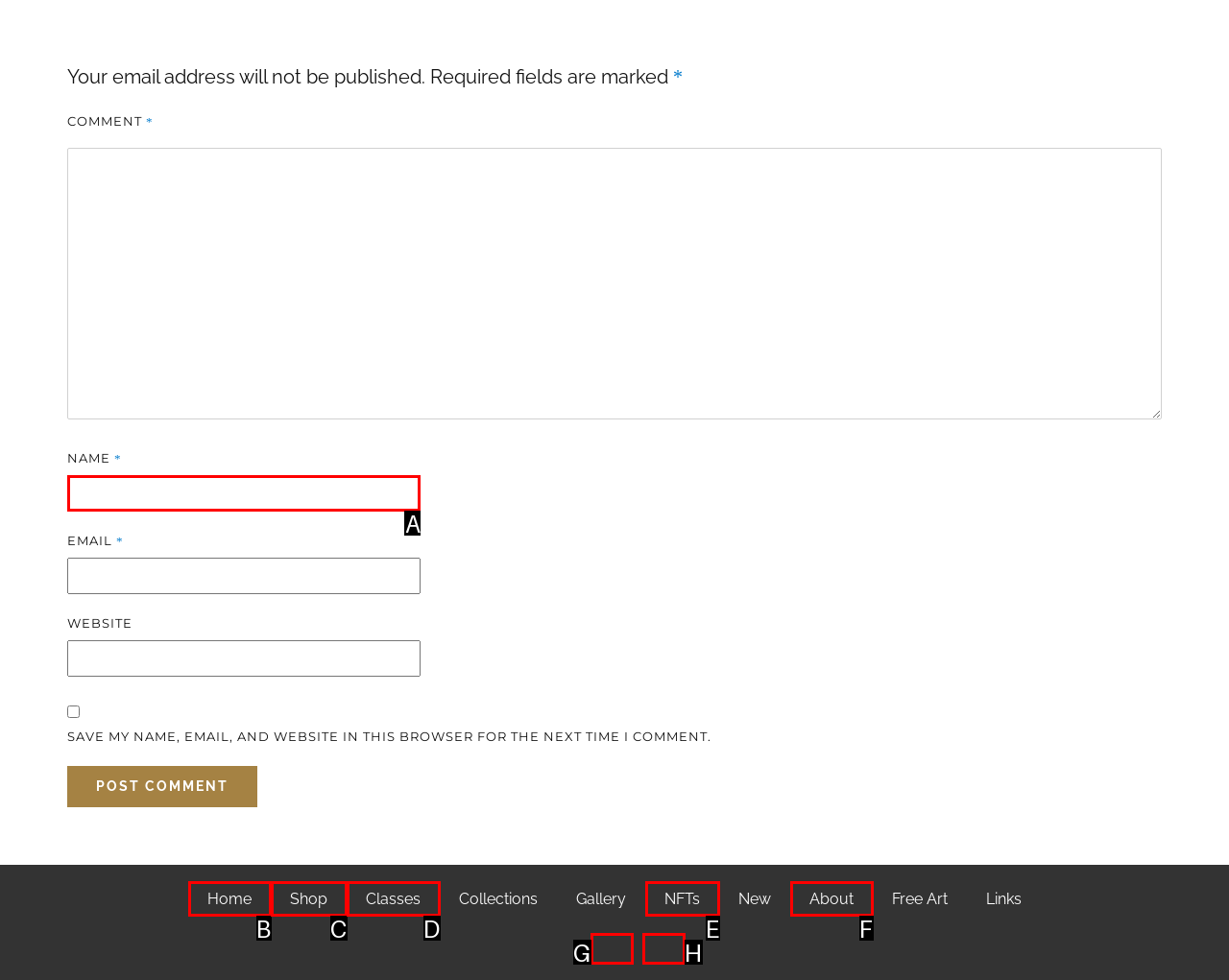Identify the letter of the correct UI element to fulfill the task: Type your name from the given options in the screenshot.

A